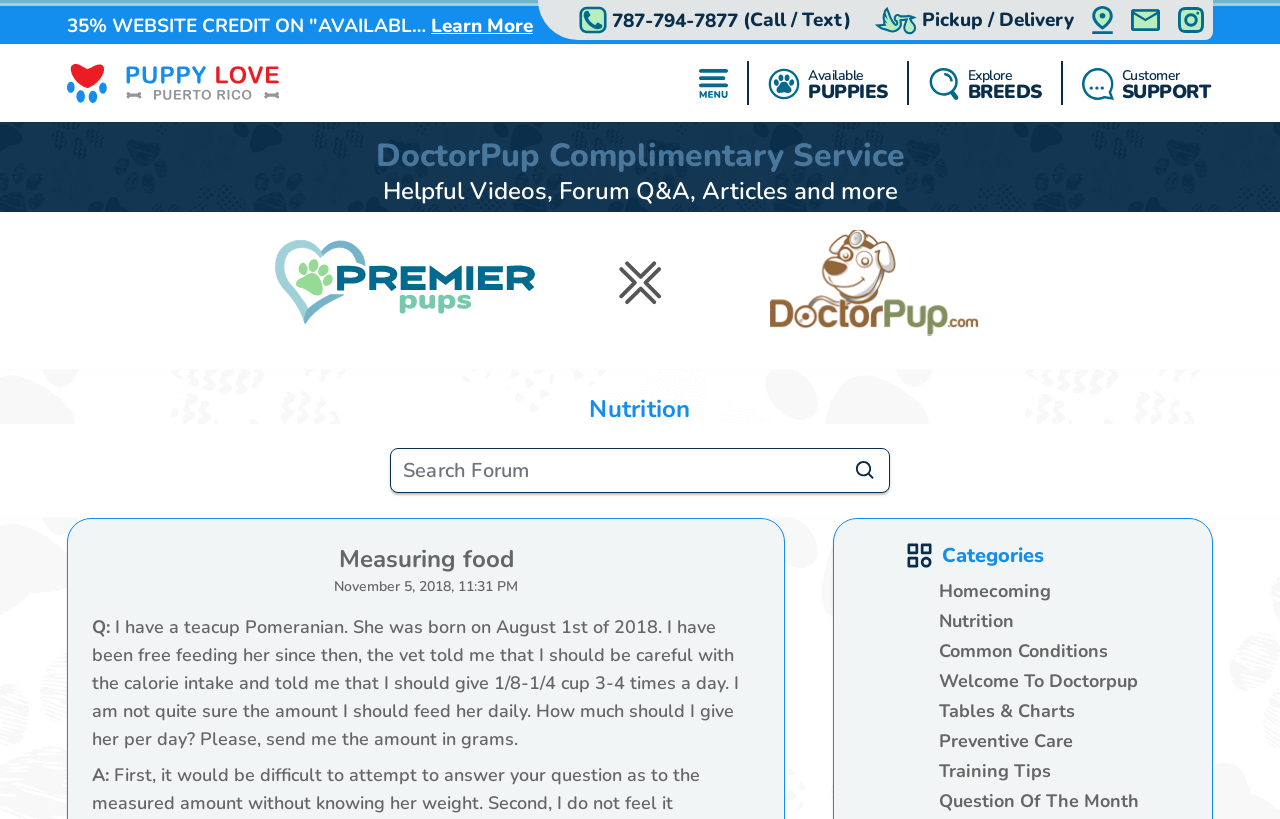What are the categories listed on the webpage?
Answer with a single word or short phrase according to what you see in the image.

Homecoming, Nutrition, etc.